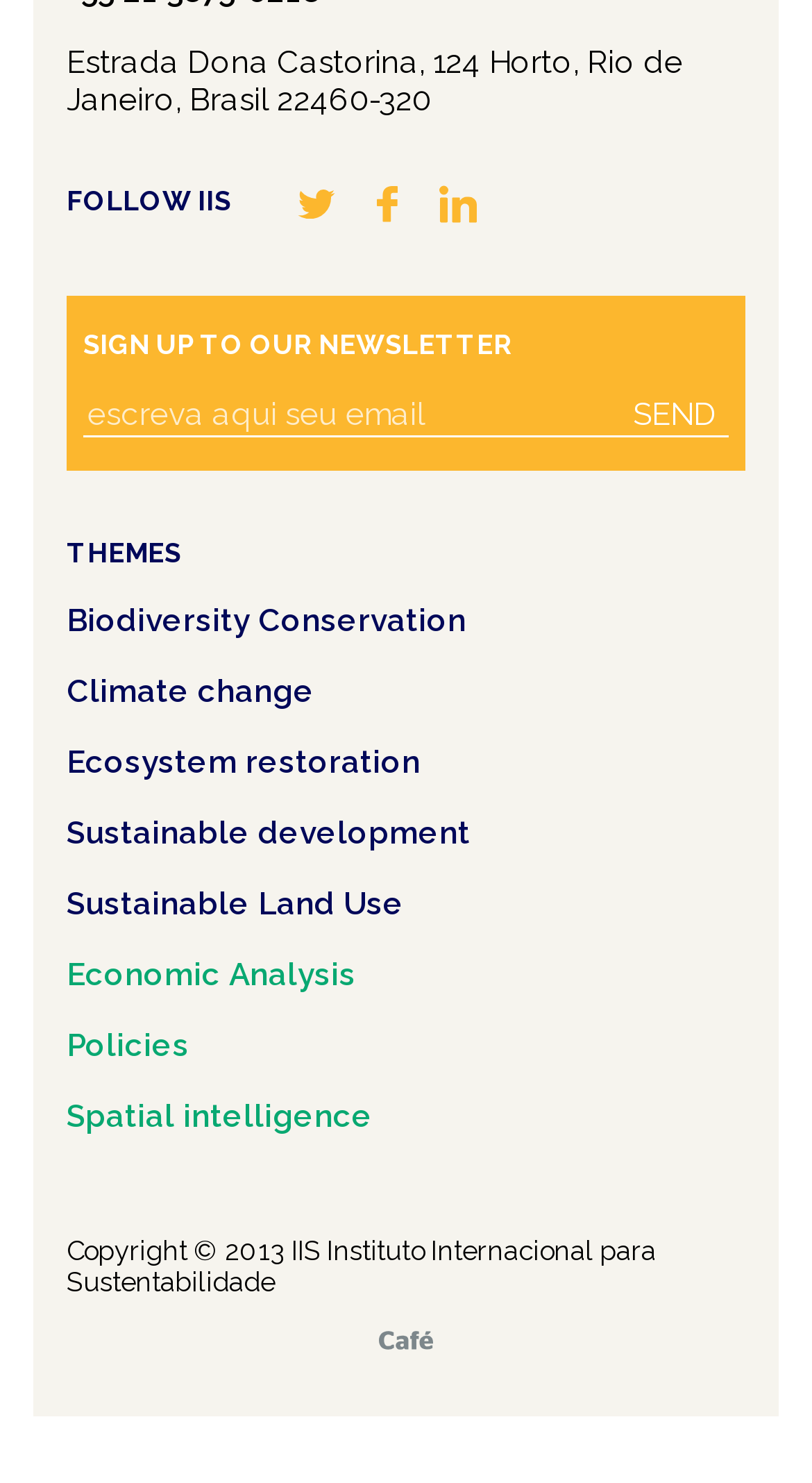Using the provided element description: "About Us", identify the bounding box coordinates. The coordinates should be four floats between 0 and 1 in the order [left, top, right, bottom].

None